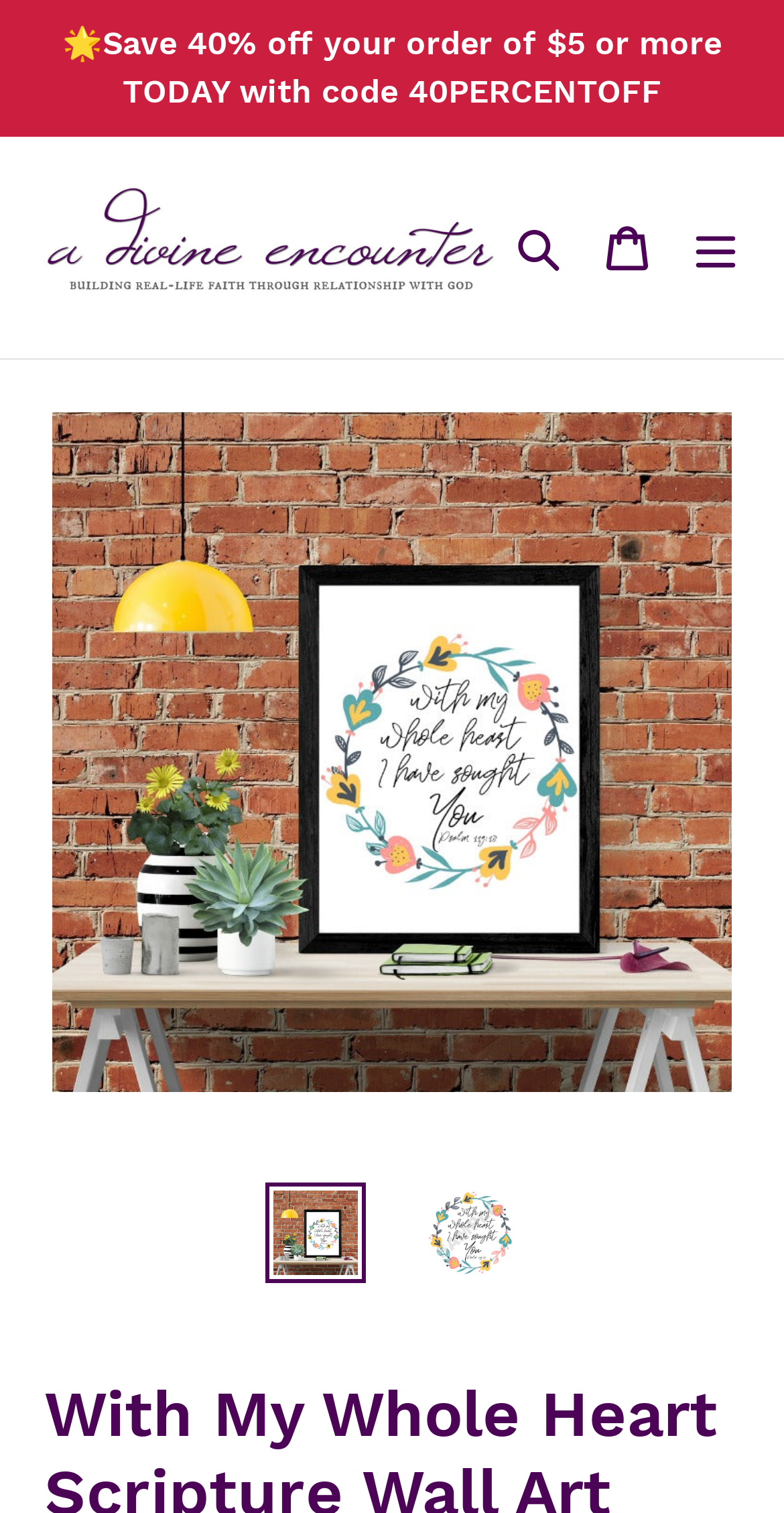Write a detailed summary of the webpage.

This webpage is an e-commerce page selling Christian wall art, specifically featuring a product called "With My Whole Heart Scripture Wall Art". At the top of the page, there is a promotional banner announcing a 40% discount on orders over $5 with a code. Below the banner, there is a header section with a logo image and links to the shop's main page, search function, cart, and menu.

The main content of the page is dedicated to showcasing the product, with a large image of the wall art taking up most of the page. The image is positioned near the top-center of the page, with a smaller version of the same image appearing below it, likely as a thumbnail. There are two links, "Load image into Gallery viewer", which allow users to view the product image in a gallery format.

The overall layout of the page is clean, with a clear focus on the product being sold. The promotional banner and header section are positioned at the top, while the product image and related links take center stage.